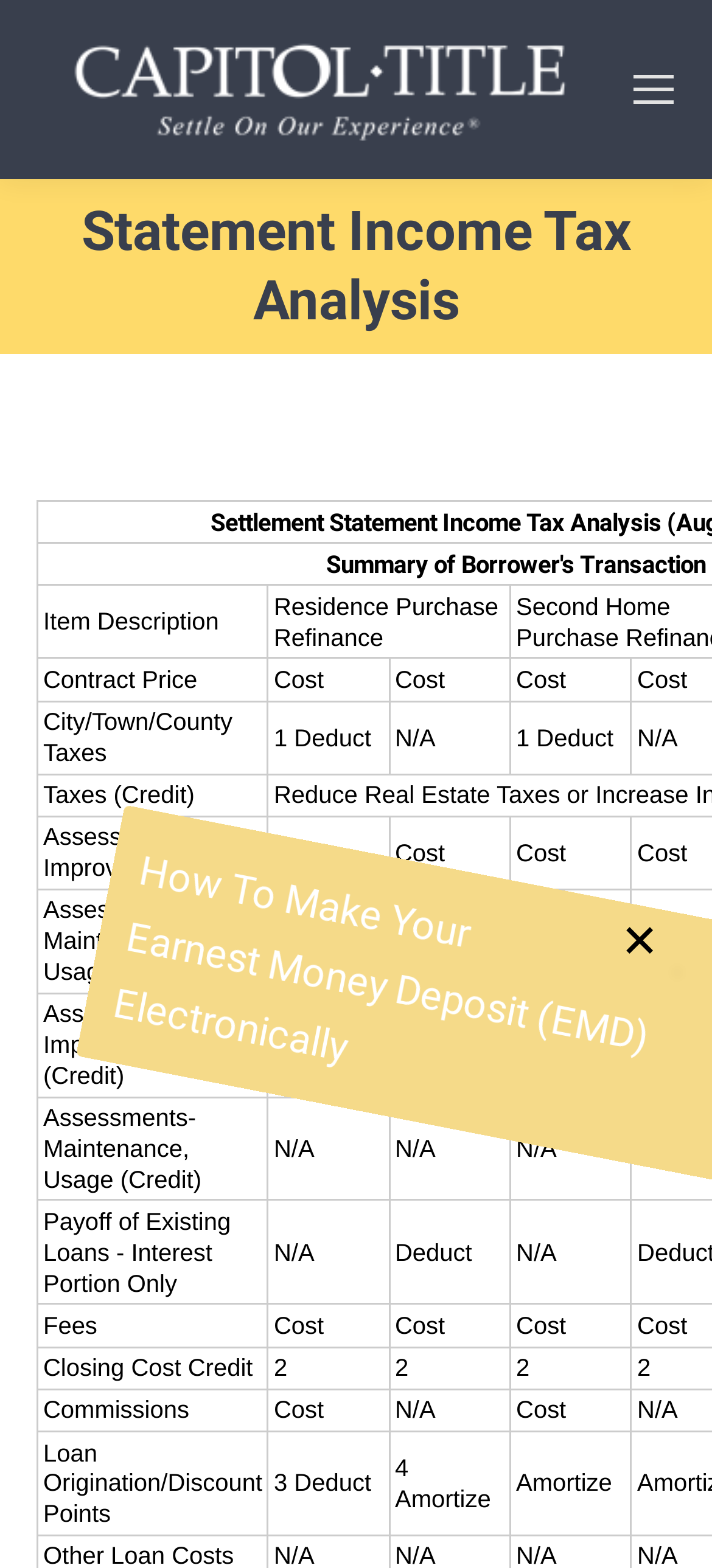What is the function of the 'Go to Top' link?
Look at the screenshot and respond with a single word or phrase.

To scroll to the top of the page